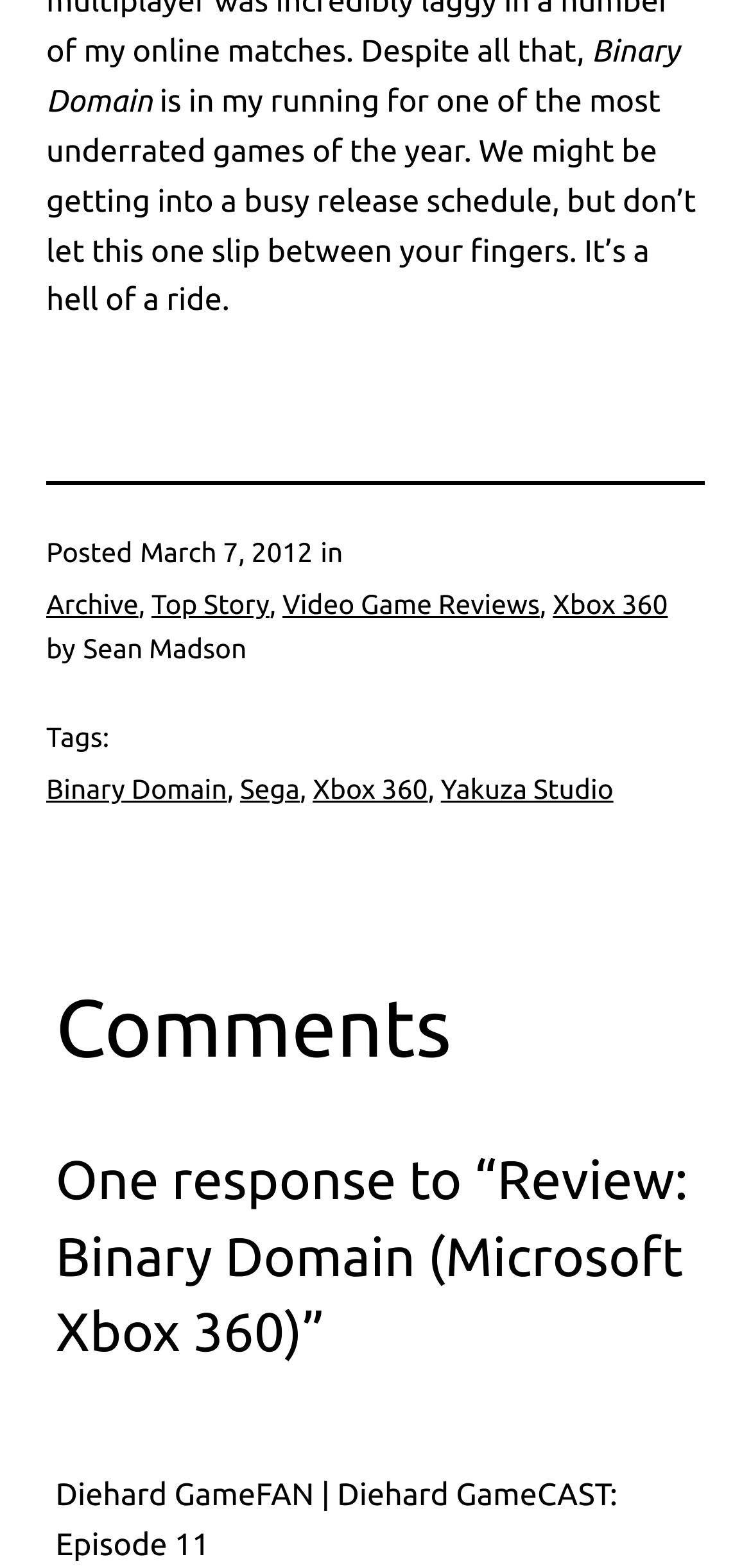Please give a succinct answer to the question in one word or phrase:
What is the title of the reviewed game?

Binary Domain